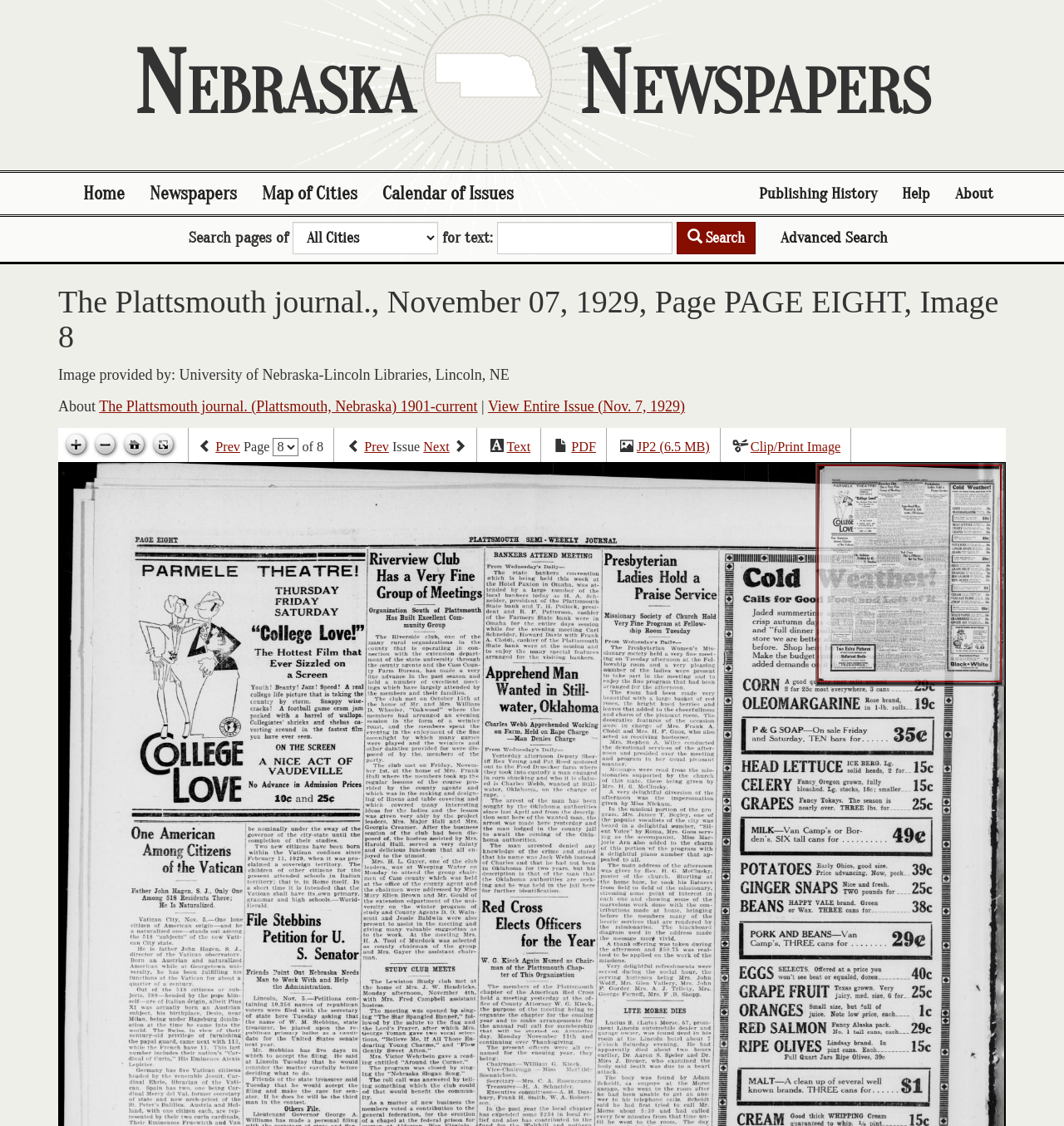Please answer the following question using a single word or phrase: What is the name of the library that provided the image?

University of Nebraska-Lincoln Libraries